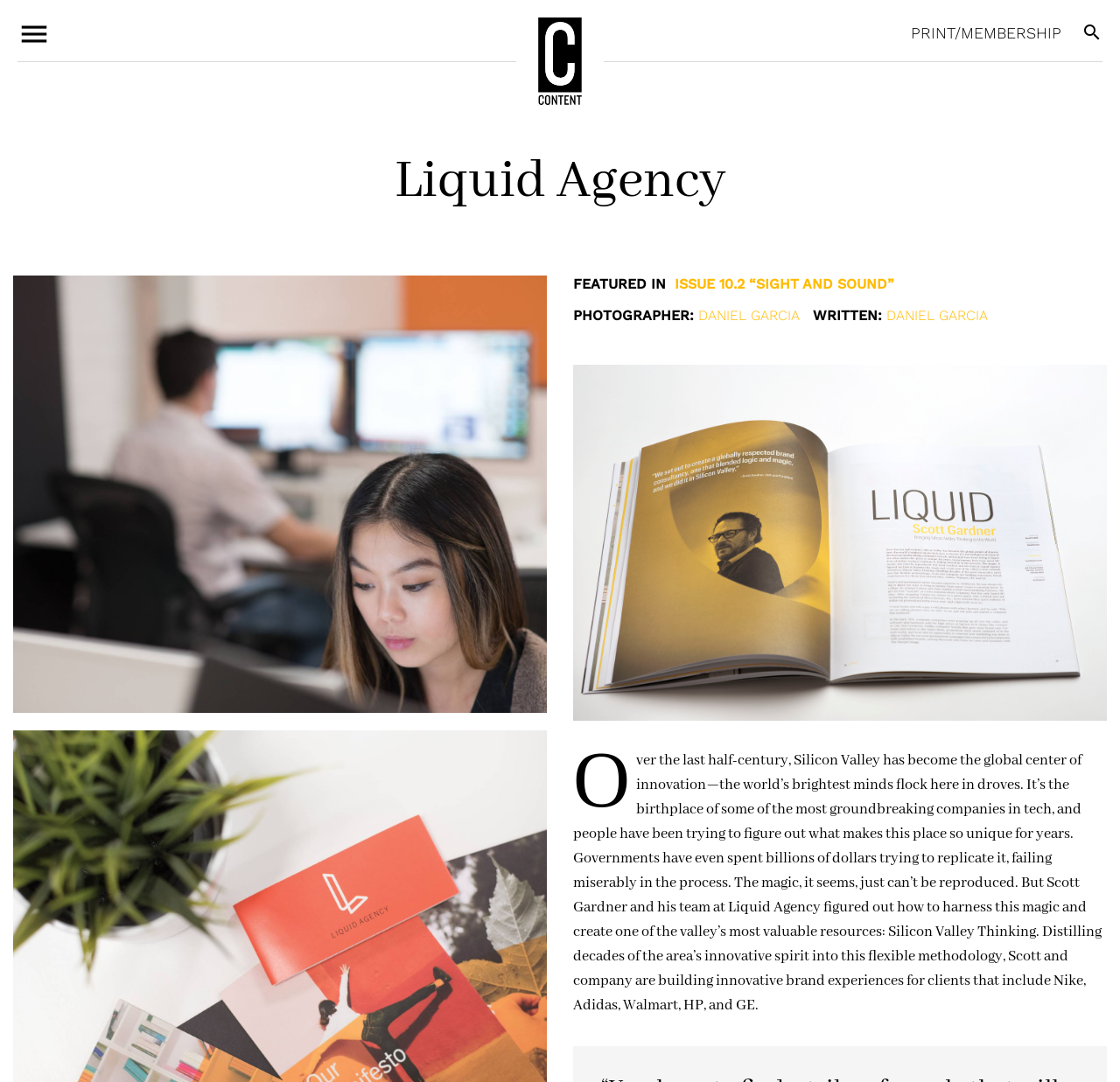Identify the bounding box for the UI element described as: "Daniel Garcia". The coordinates should be four float numbers between 0 and 1, i.e., [left, top, right, bottom].

[0.791, 0.284, 0.882, 0.299]